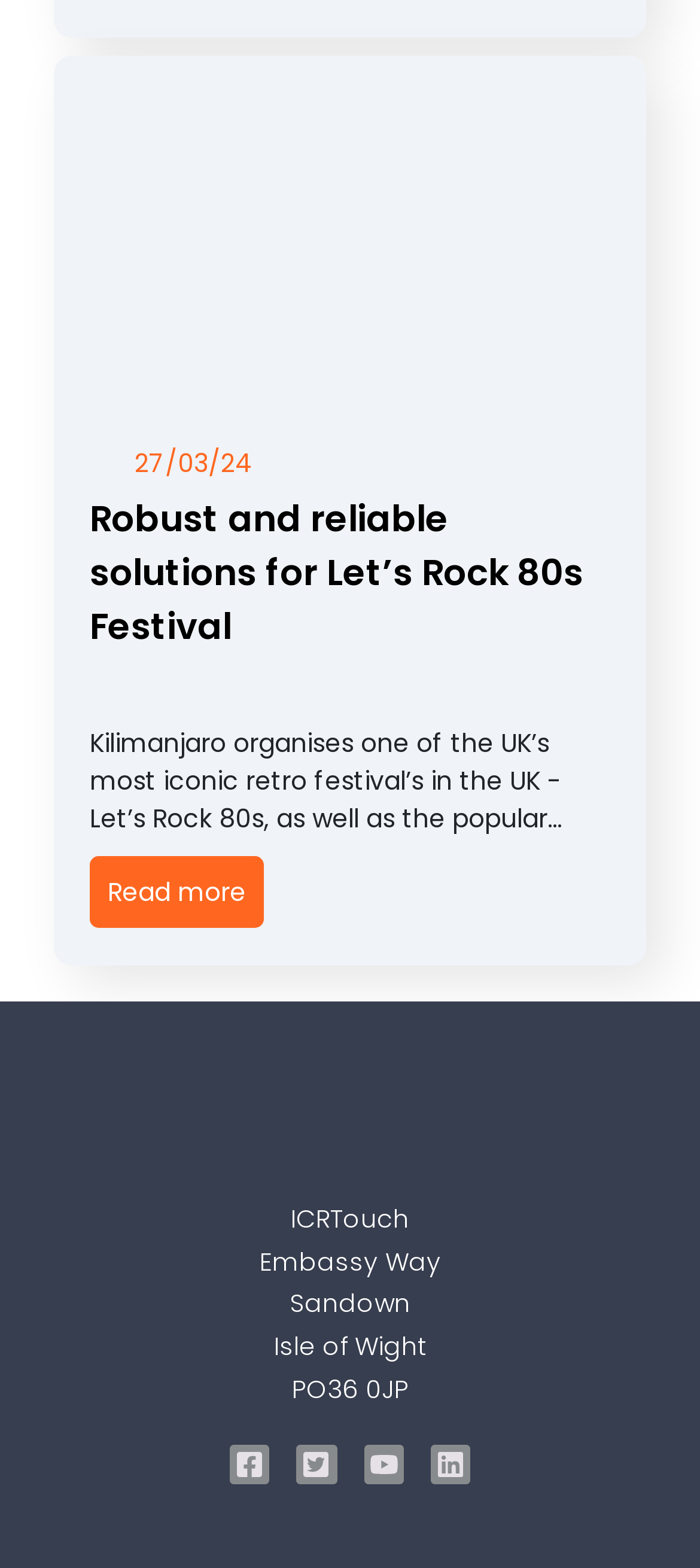What is the postcode mentioned?
Provide a one-word or short-phrase answer based on the image.

PO36 0JP